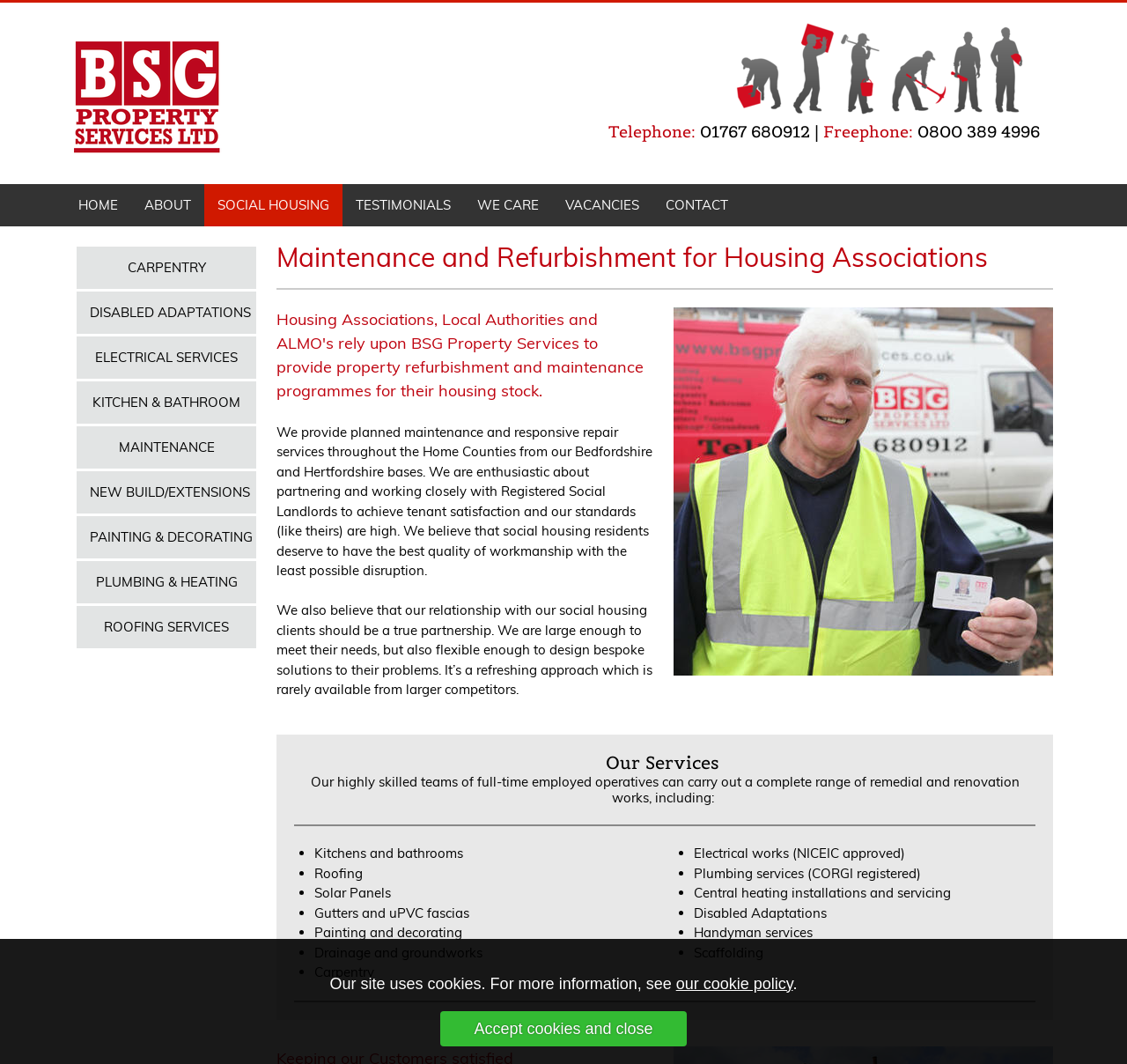What is one of the services provided by the company's highly skilled teams?
Please respond to the question thoroughly and include all relevant details.

I found this information by looking at the ListMarker element with the text '•' and the adjacent StaticText element with the text 'Kitchens and bathrooms' which suggests that one of the services provided by the company's highly skilled teams is kitchens and bathrooms.